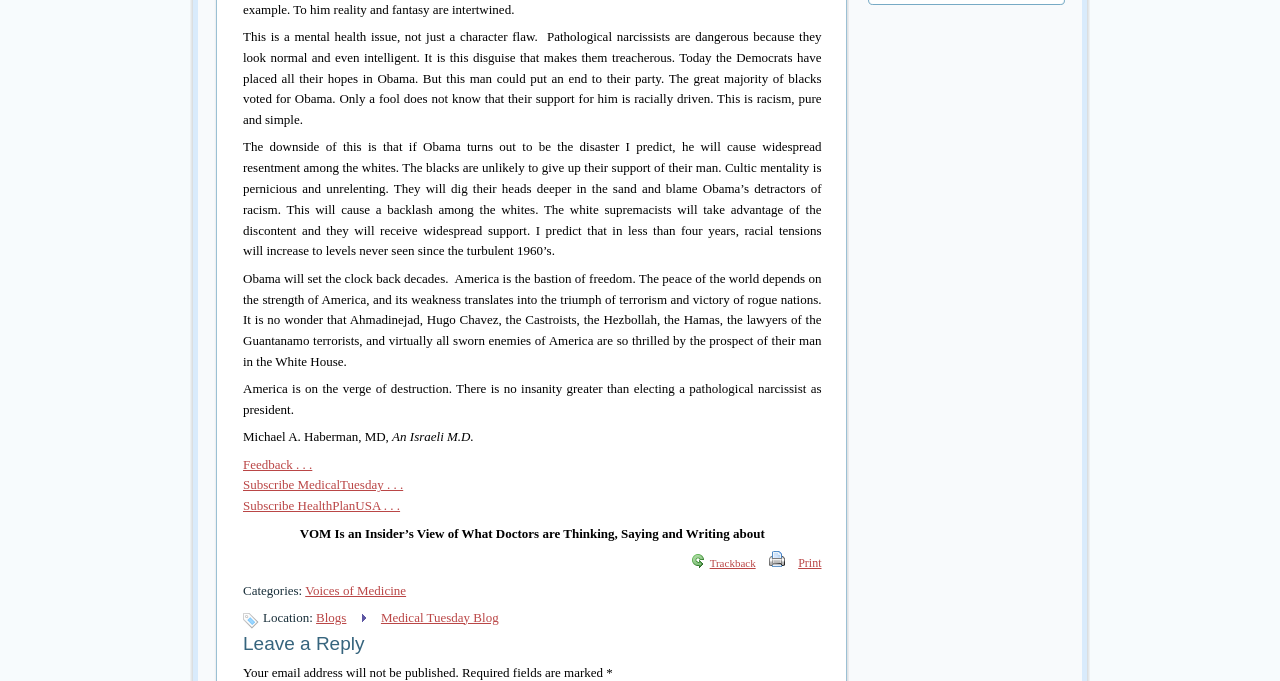Please provide a one-word or short phrase answer to the question:
Who is the author of this article?

Michael A. Haberman, MD